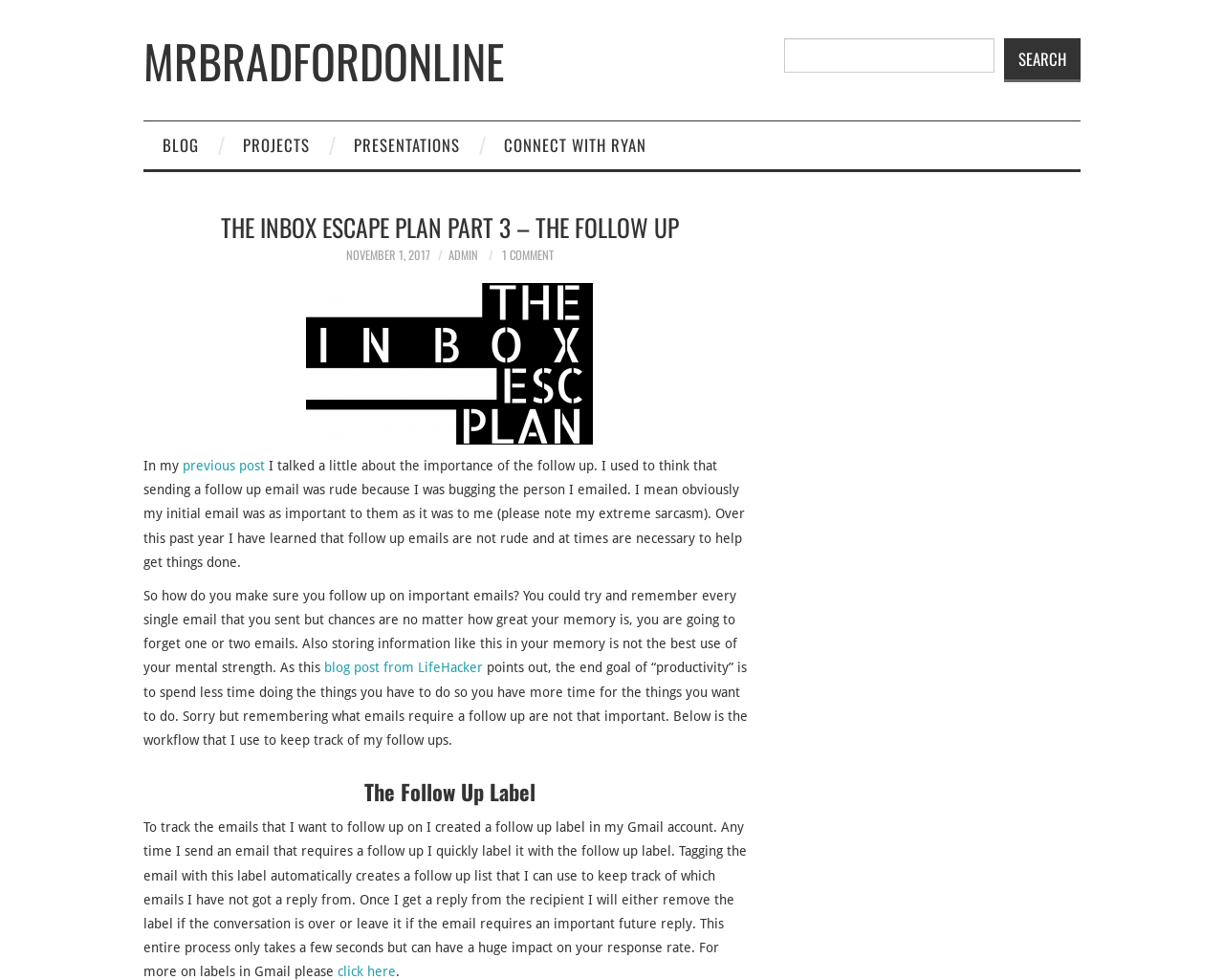Determine the bounding box coordinates for the clickable element required to fulfill the instruction: "Read the blog". Provide the coordinates as four float numbers between 0 and 1, i.e., [left, top, right, bottom].

[0.117, 0.124, 0.178, 0.173]